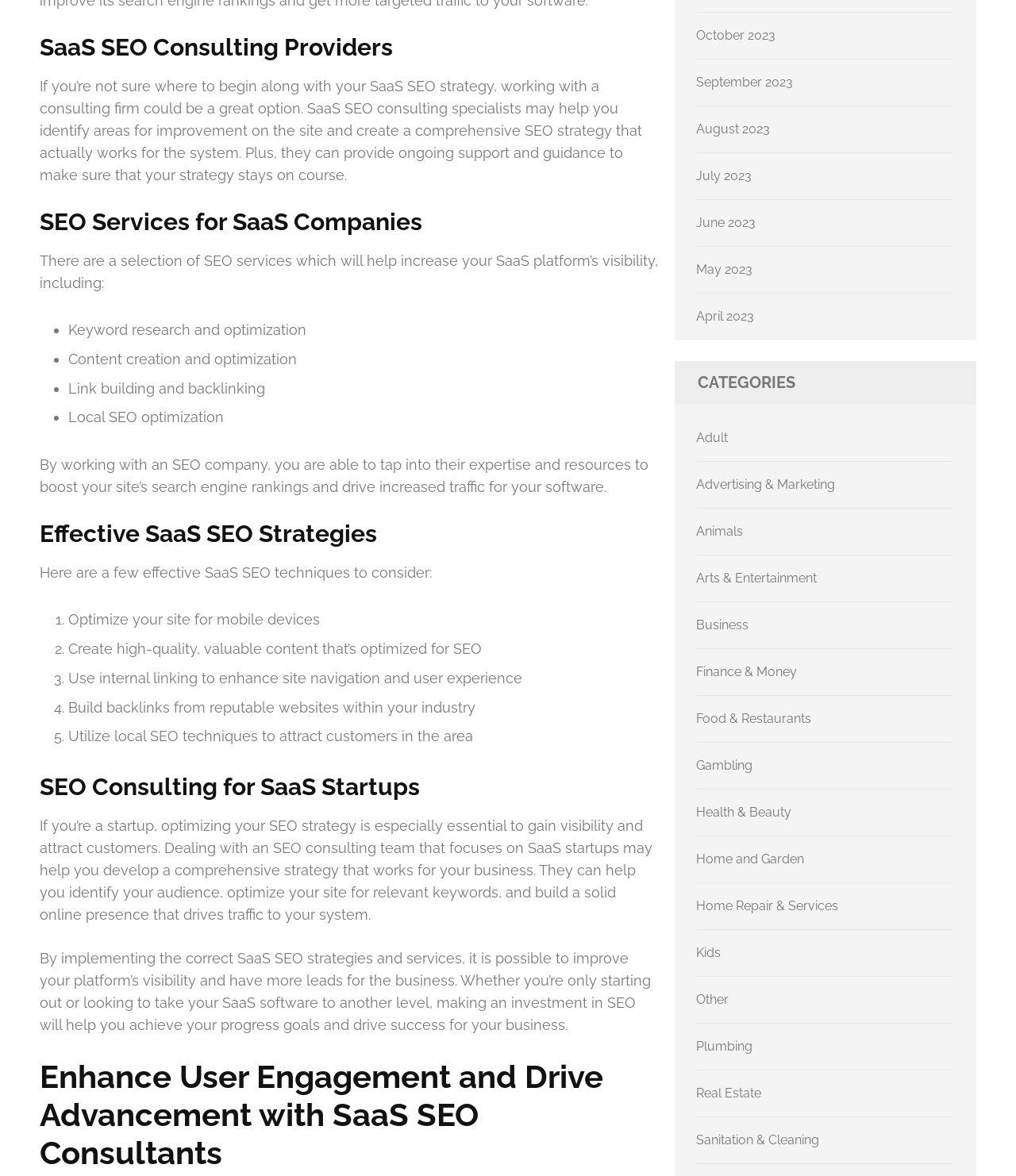Give a short answer to this question using one word or a phrase:
How many SEO services are listed on this webpage?

4